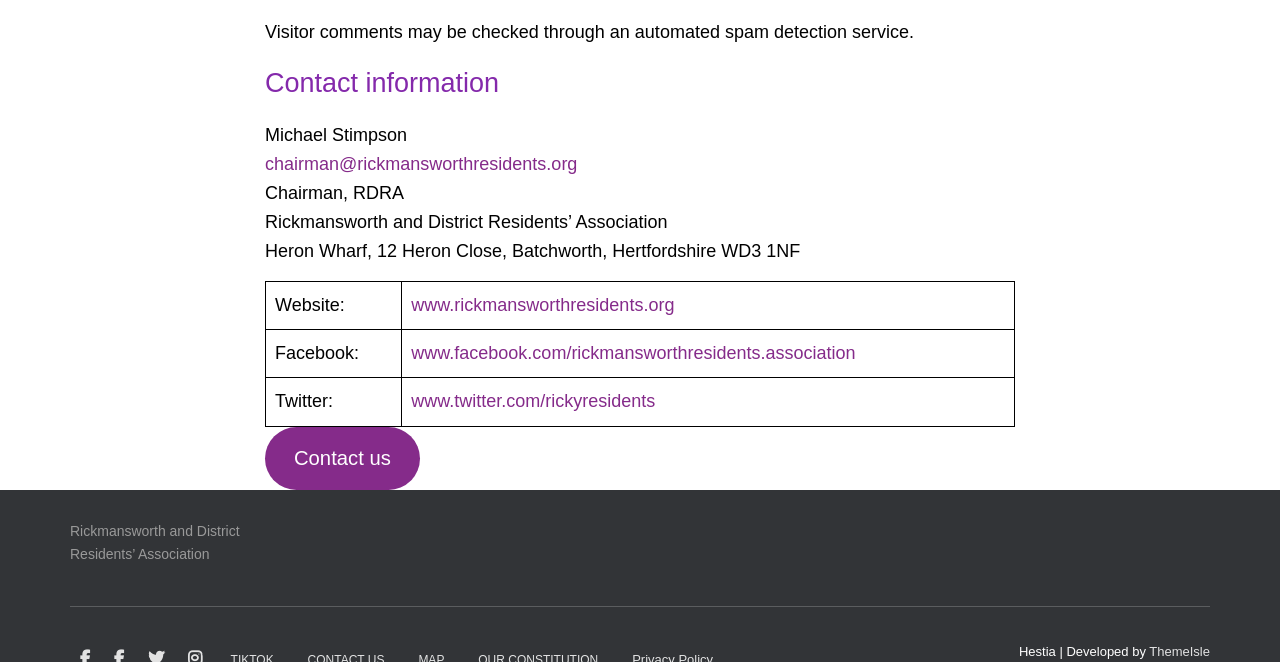What is the website of RDRA?
Based on the image, answer the question with a single word or brief phrase.

www.rickmansworthresidents.org